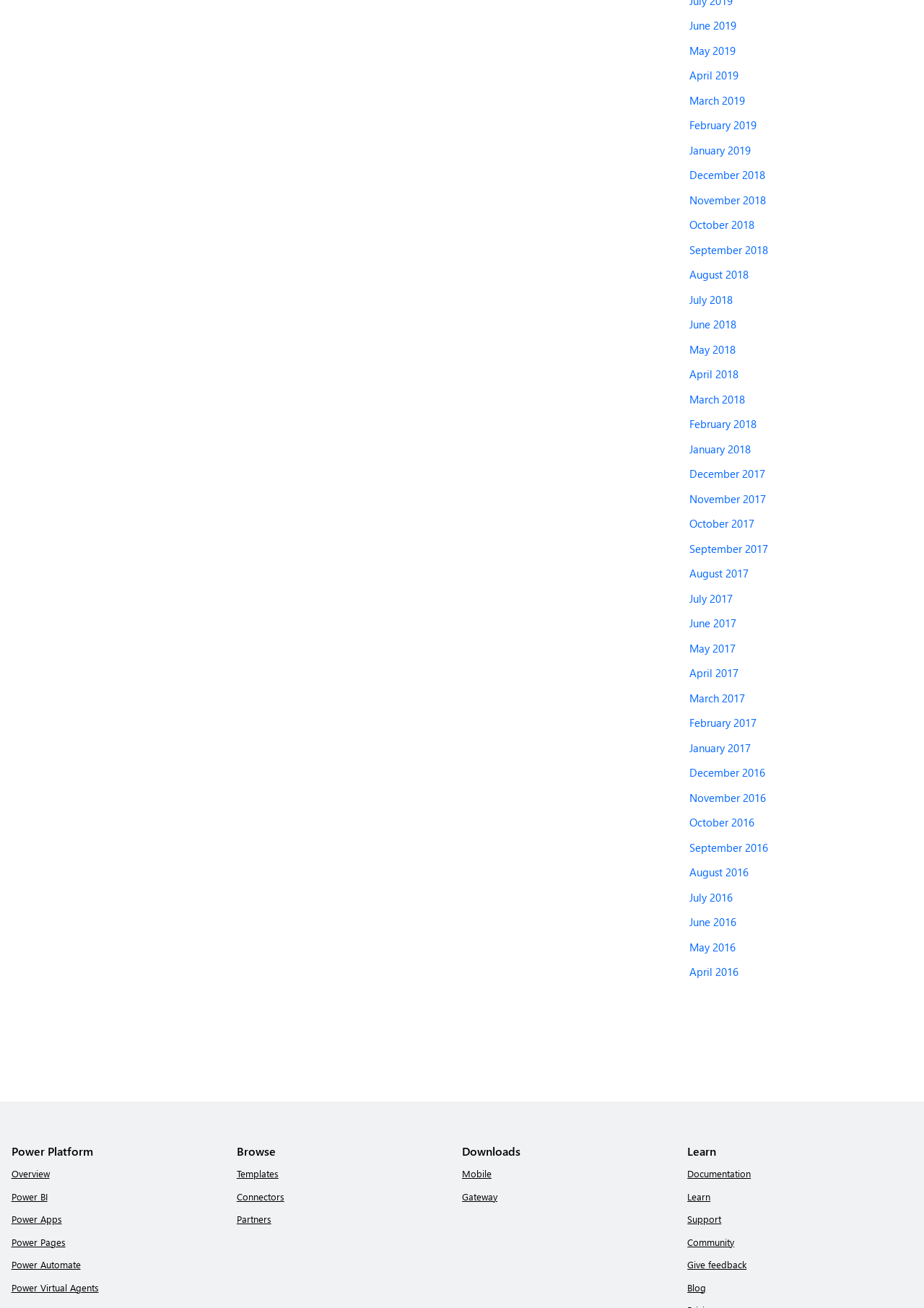Please find the bounding box coordinates of the element that must be clicked to perform the given instruction: "Go to Power Platform overview". The coordinates should be four float numbers from 0 to 1, i.e., [left, top, right, bottom].

[0.012, 0.893, 0.054, 0.902]